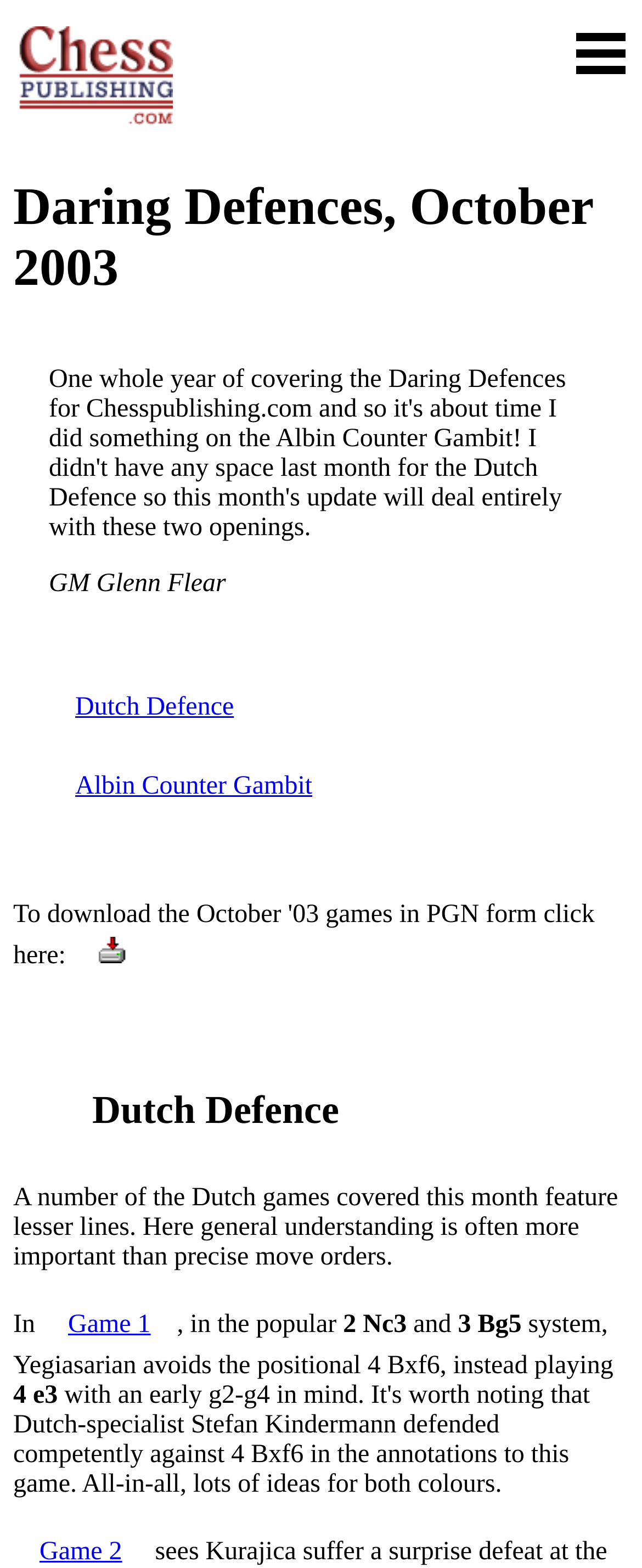Could you please study the image and provide a detailed answer to the question:
What is the name of the website?

The name of the website is mentioned in the link 'Chess Publishing.com' at the top of the webpage, which is accompanied by an image with the same name.